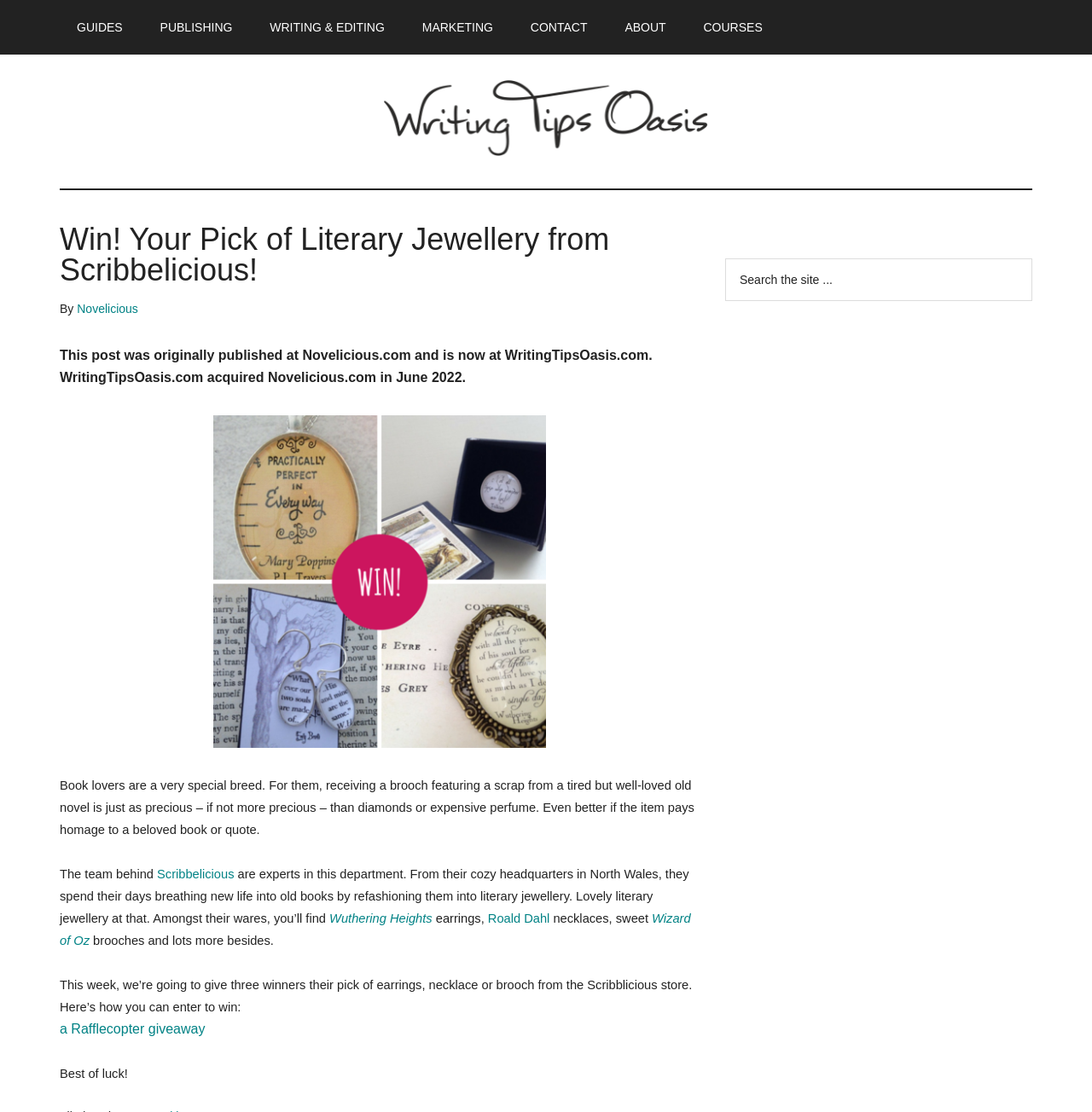Given the following UI element description: "Guides", find the bounding box coordinates in the webpage screenshot.

[0.055, 0.0, 0.128, 0.049]